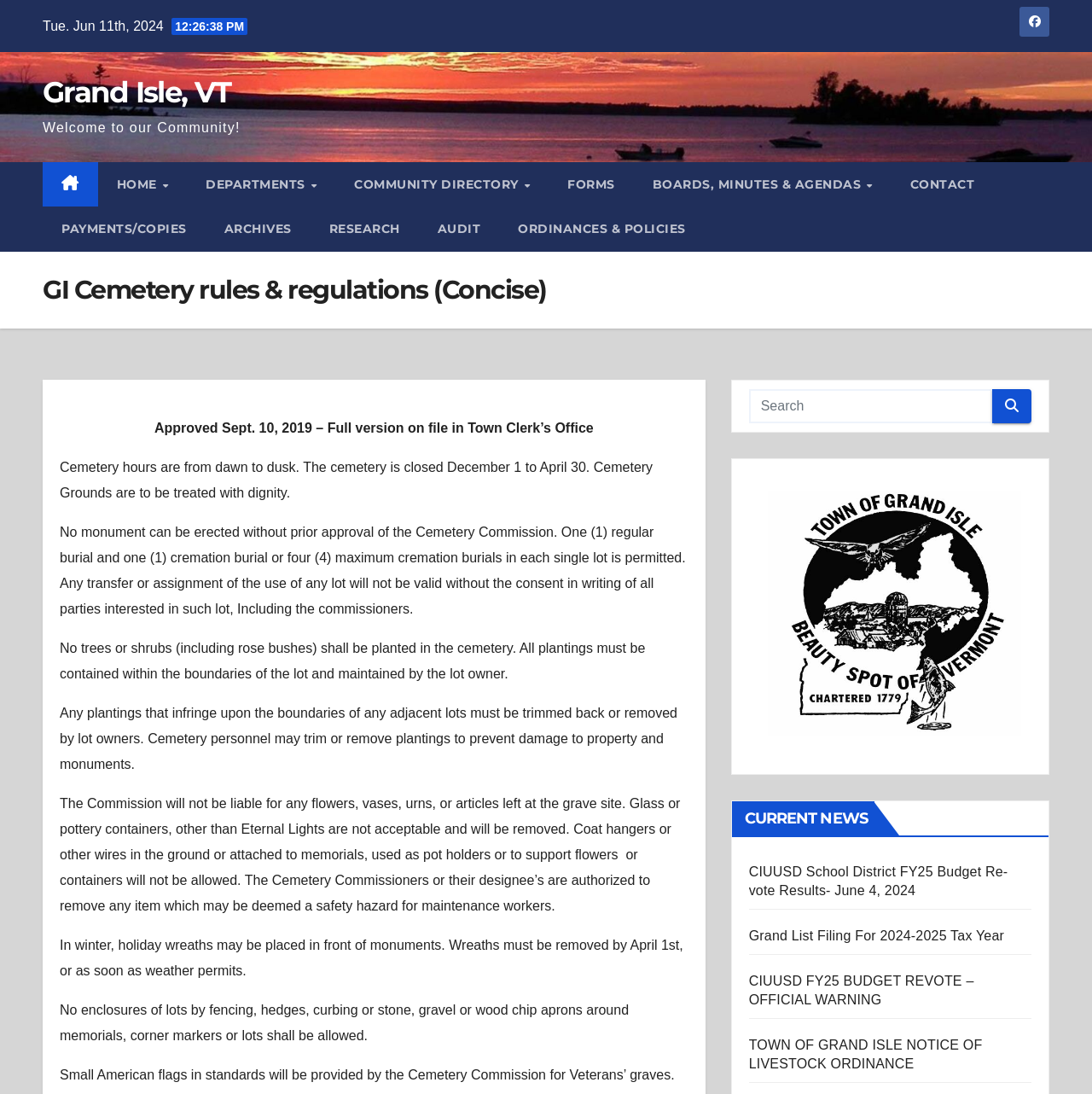What is the consequence of not removing plantings that infringe upon adjacent lots?
Give a single word or phrase as your answer by examining the image.

Cemetery personnel may trim or remove